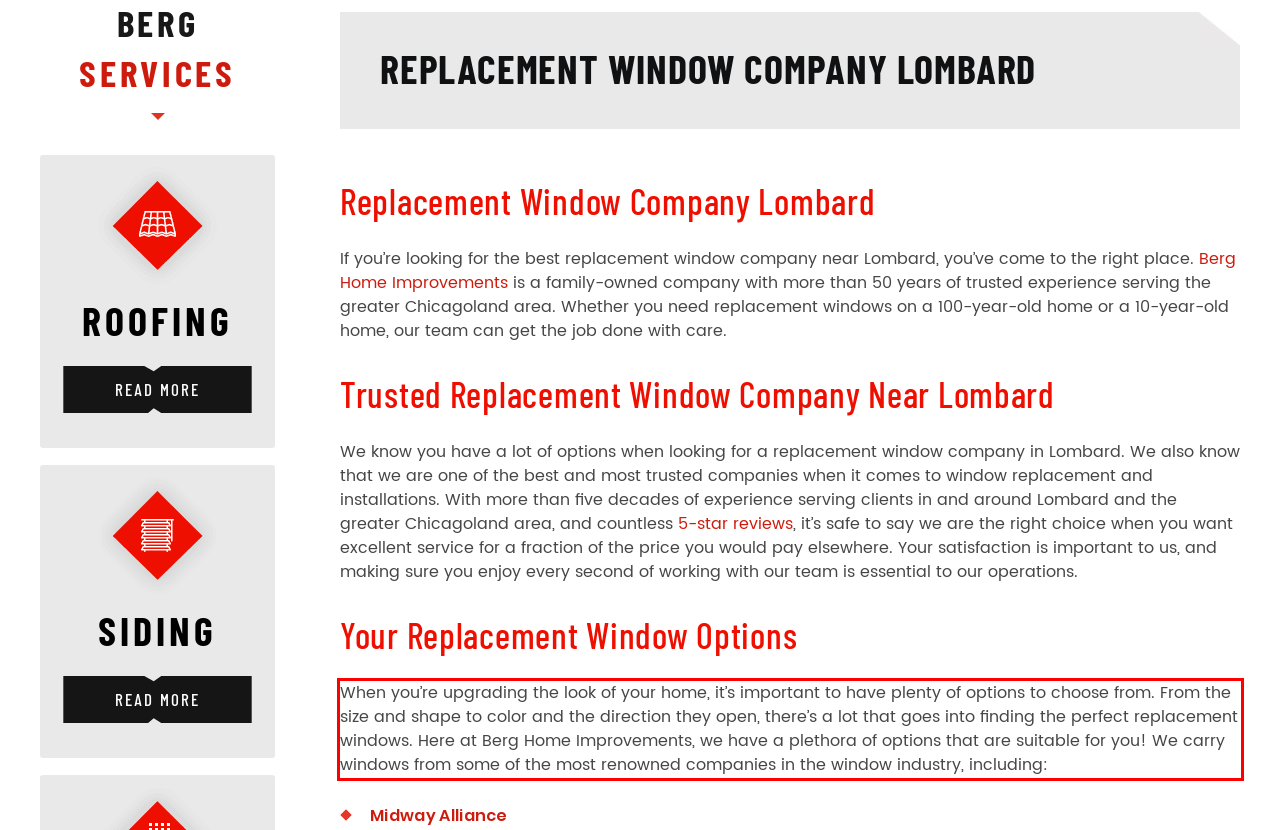Examine the webpage screenshot and use OCR to obtain the text inside the red bounding box.

When you’re upgrading the look of your home, it’s important to have plenty of options to choose from. From the size and shape to color and the direction they open, there’s a lot that goes into finding the perfect replacement windows. Here at Berg Home Improvements, we have a plethora of options that are suitable for you! We carry windows from some of the most renowned companies in the window industry, including: